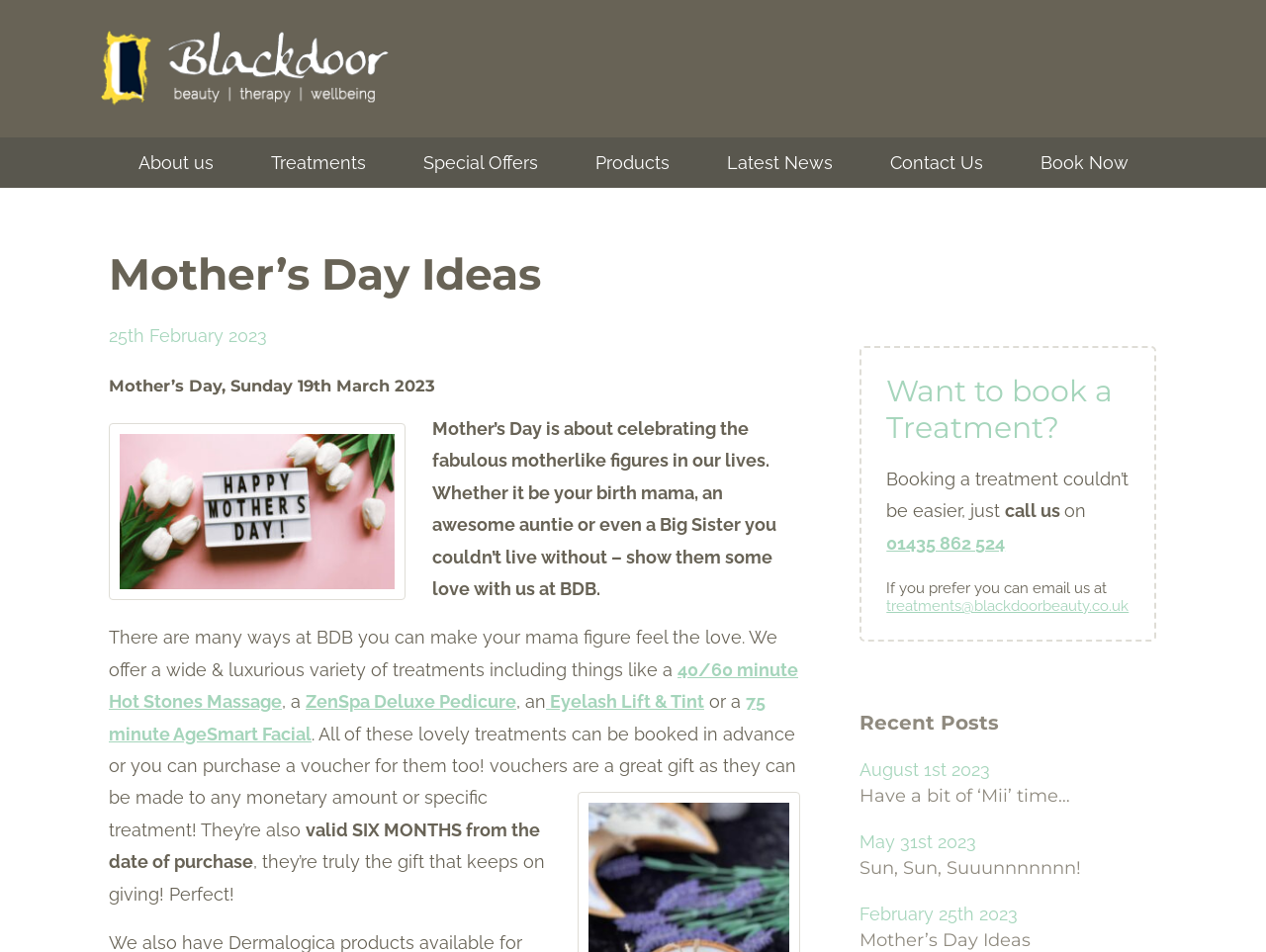Identify the headline of the webpage and generate its text content.

Mother’s Day Ideas